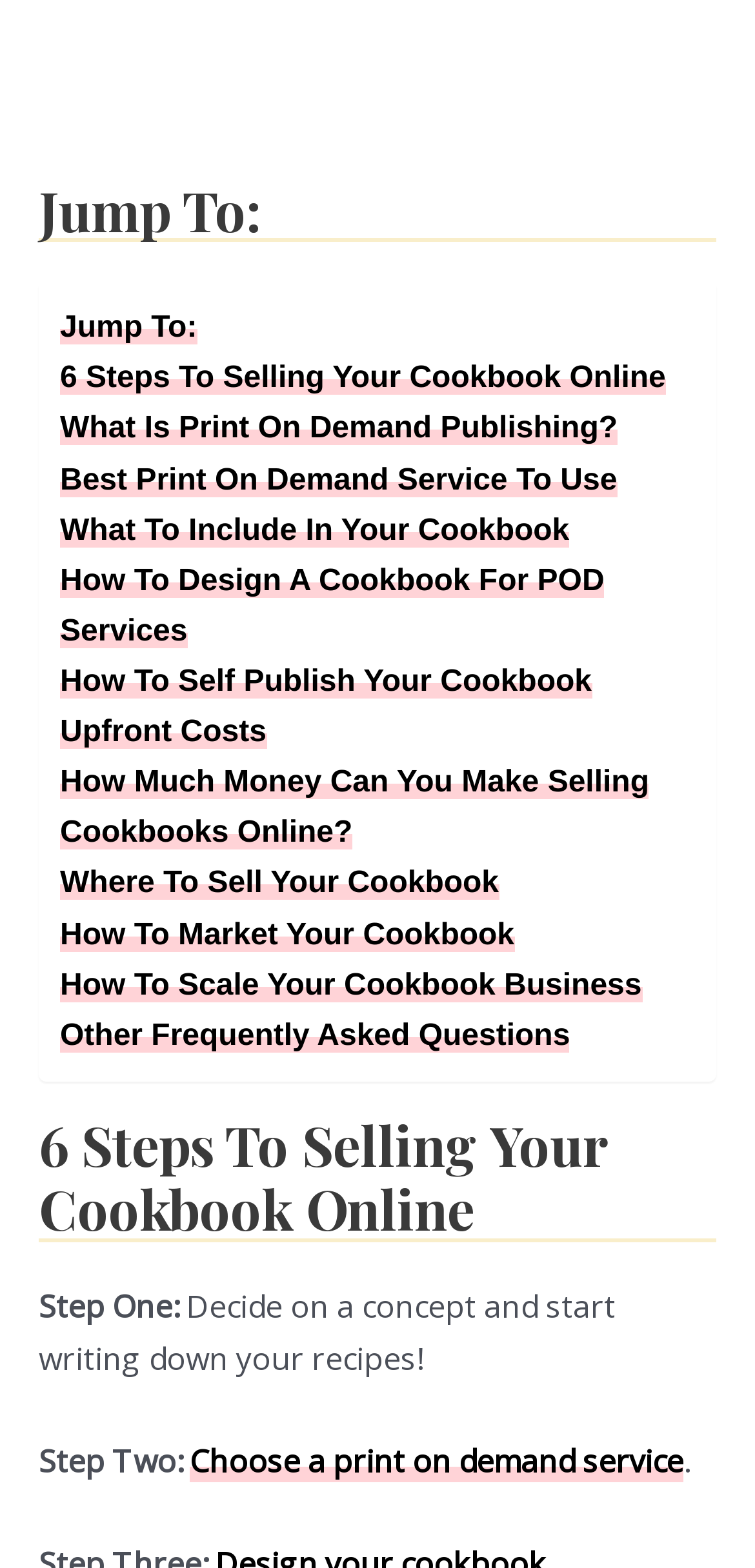Please provide a one-word or short phrase answer to the question:
What is the topic of the webpage?

Selling cookbooks online